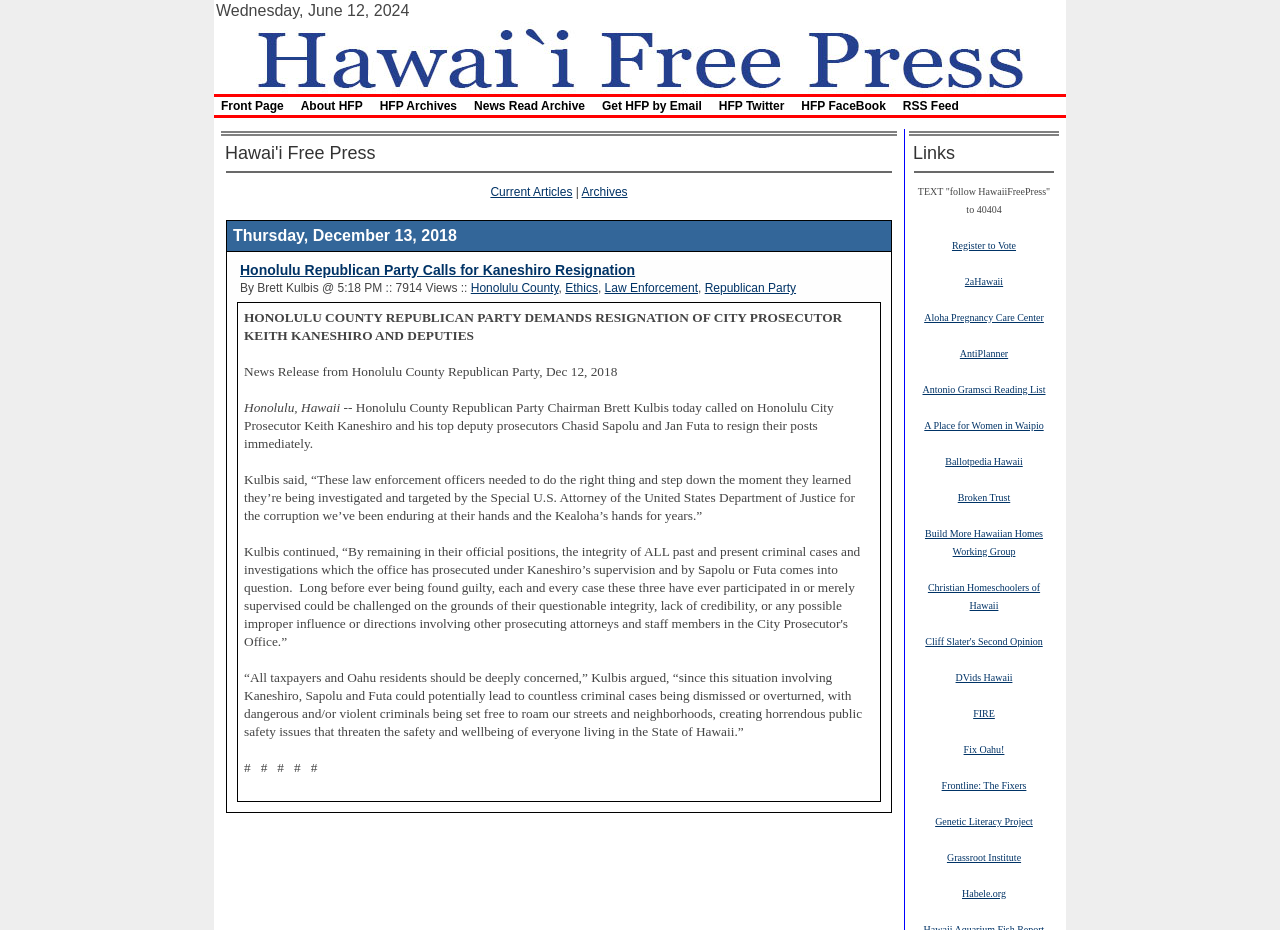Please locate the bounding box coordinates of the element's region that needs to be clicked to follow the instruction: "Visit the 'Current Articles' page". The bounding box coordinates should be provided as four float numbers between 0 and 1, i.e., [left, top, right, bottom].

[0.383, 0.199, 0.447, 0.214]